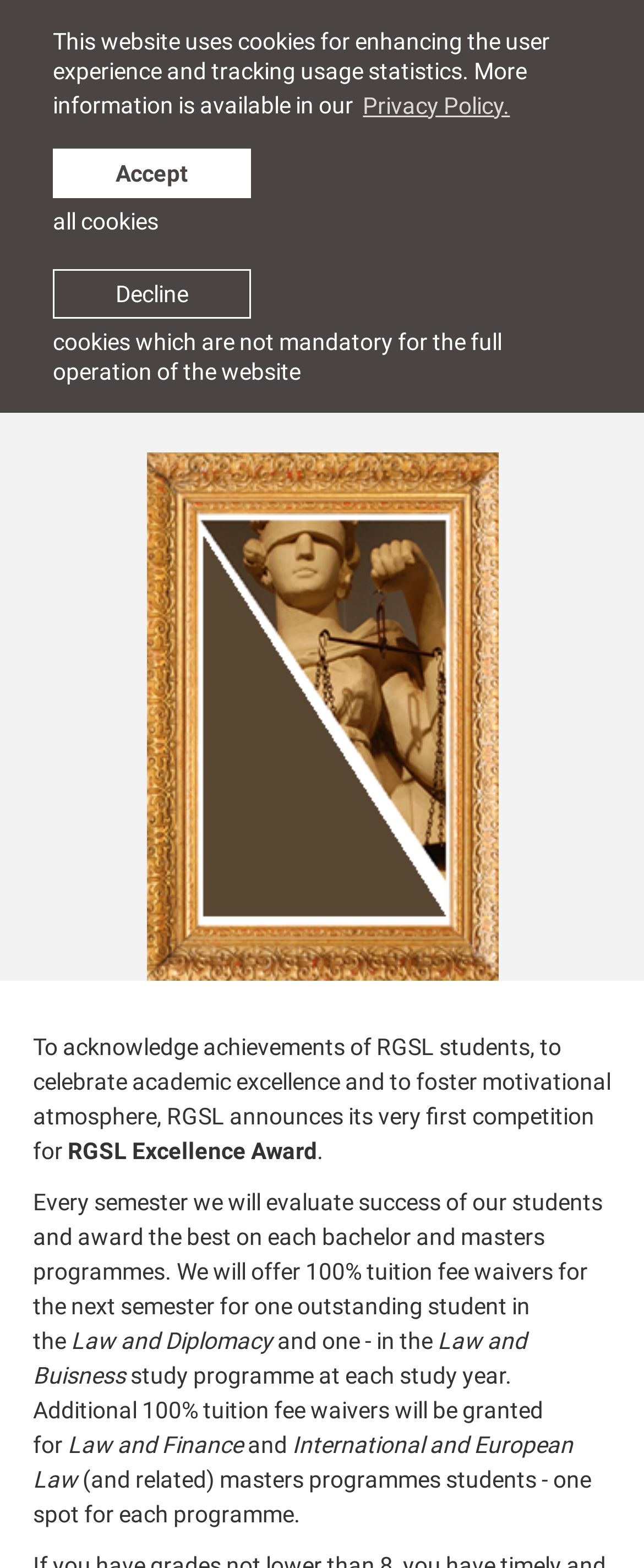How many tuition fee waivers will be granted for Law and Diplomacy students?
From the details in the image, answer the question comprehensively.

The question asks for the number of tuition fee waivers that will be granted for Law and Diplomacy students. By reading the content of the webpage, we can find the answer in the sentence 'We will offer 100% tuition fee waivers for the next semester for one outstanding student in the Law and Diplomacy...'.